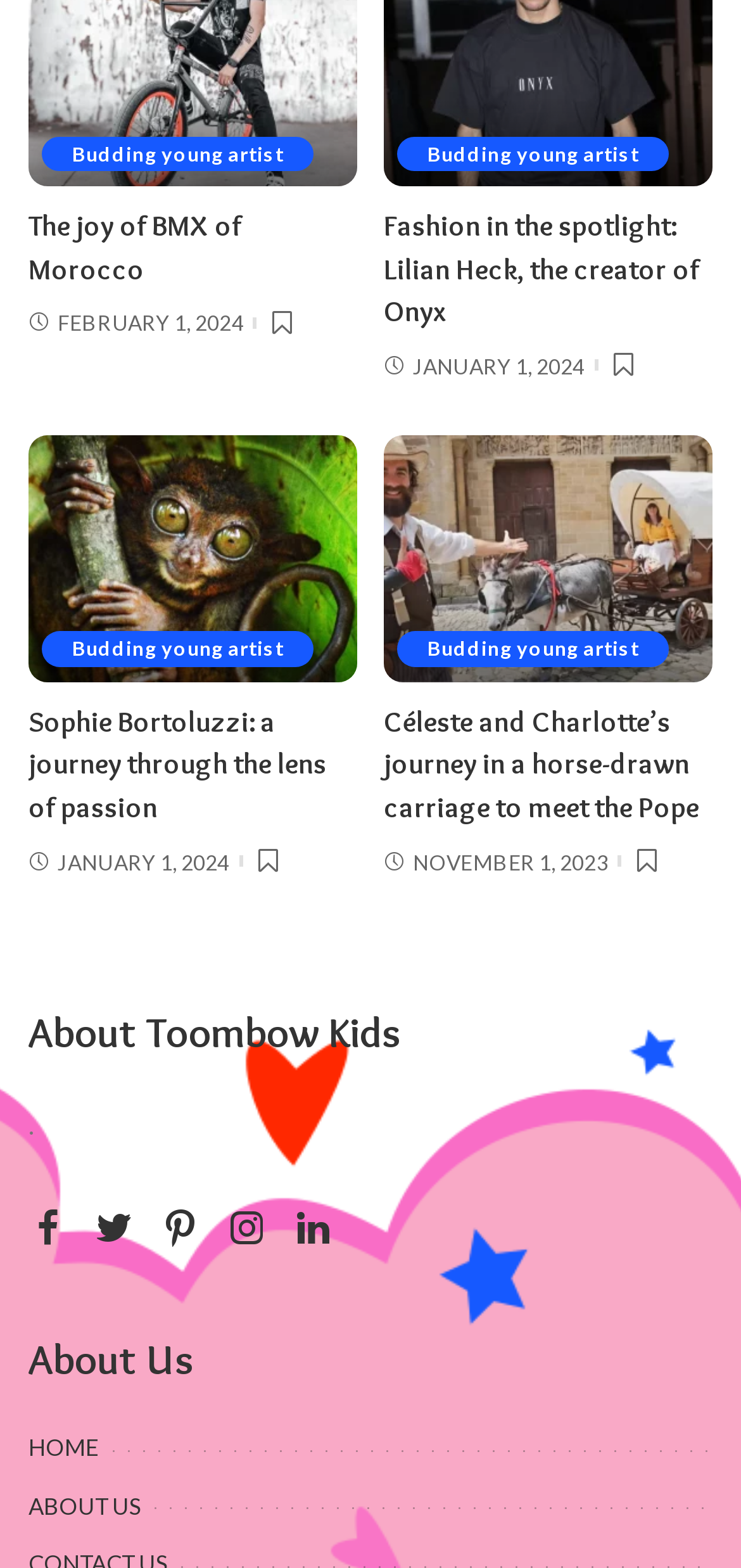Using the provided element description, identify the bounding box coordinates as (top-left x, top-left y, bottom-right x, bottom-right y). Ensure all values are between 0 and 1. Description: About Us

[0.038, 0.951, 0.19, 0.969]